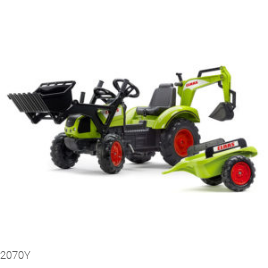Offer an in-depth caption for the image.

The image showcases the Claas 2070Y pedal backhoe loader, a vibrant green construction vehicle designed especially for young adventurers aged 3 to 7 years old. This pedal-powered replica features an articulated front loader and a detachable trailer, allowing children to engage in imaginative play as they mimic the role of builders and farmers. The chunky, bright red wheels not only add a pop of color but also provide noise-reducing capabilities, ensuring quieter playtime indoors or outdoors. The design promises durability and fun, making it an excellent addition to any child's toy collection, encouraging outdoor activity and imaginative exploration.